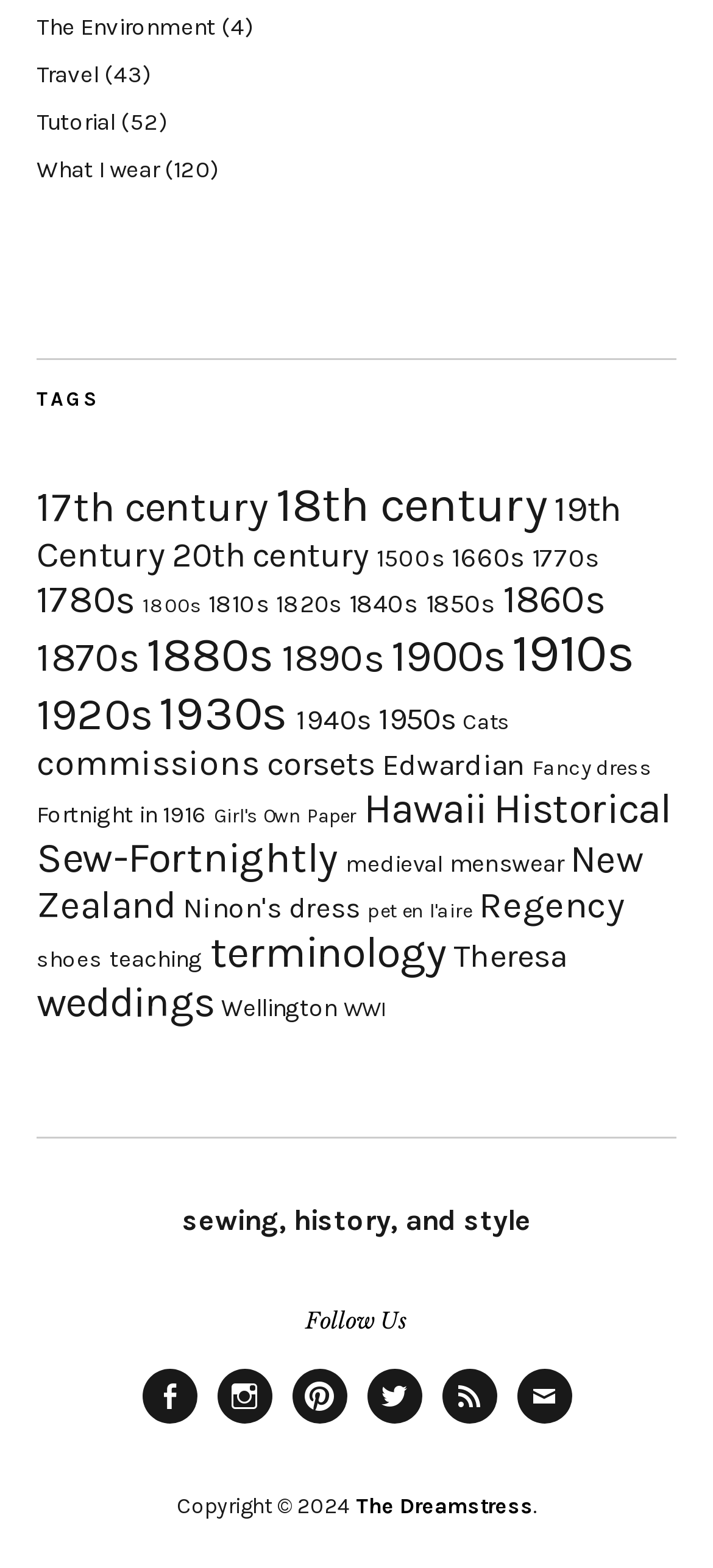Can you find the bounding box coordinates of the area I should click to execute the following instruction: "Follow 'TAGS'"?

[0.051, 0.247, 0.949, 0.303]